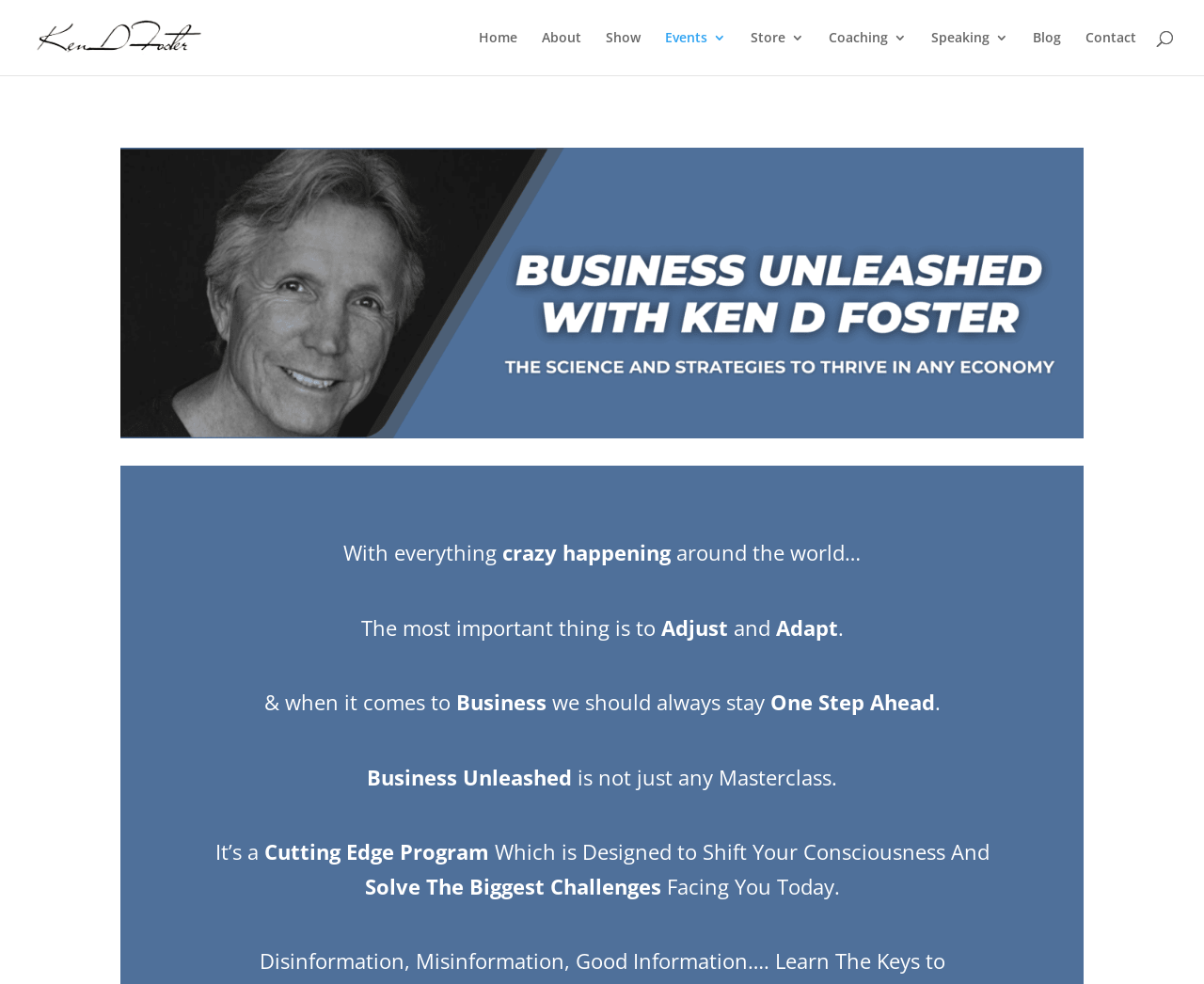Based on the image, please respond to the question with as much detail as possible:
What is Business Unleashed described as?

The answer can be found by reading the headings on the webpage, which describe Business Unleashed as 'a Cutting Edge Program Which is Designed to Shift Your Consciousness And Solve The Biggest Challenges Facing You Today'.